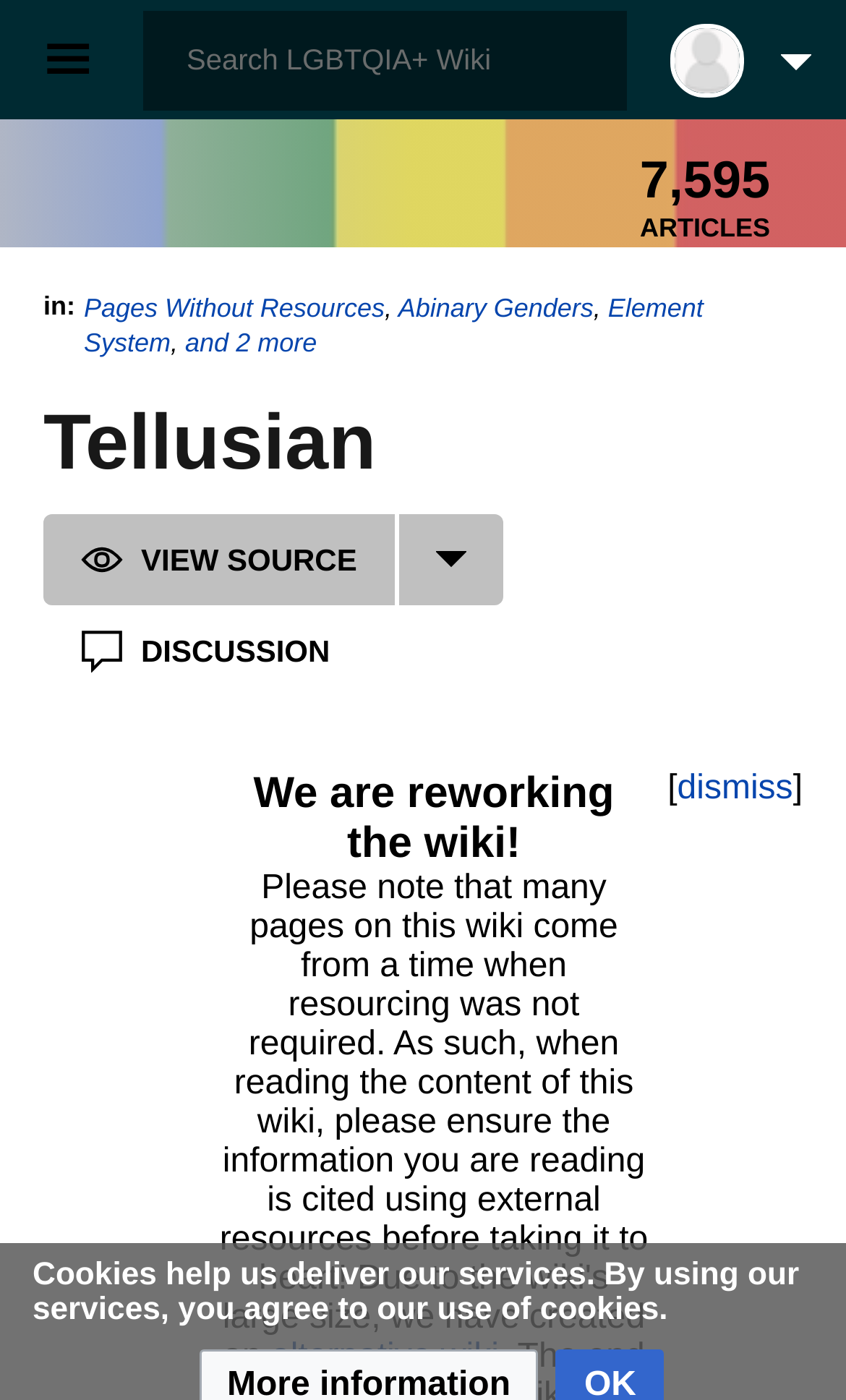Using a single word or phrase, answer the following question: 
What is the name of the wiki?

Tellusian